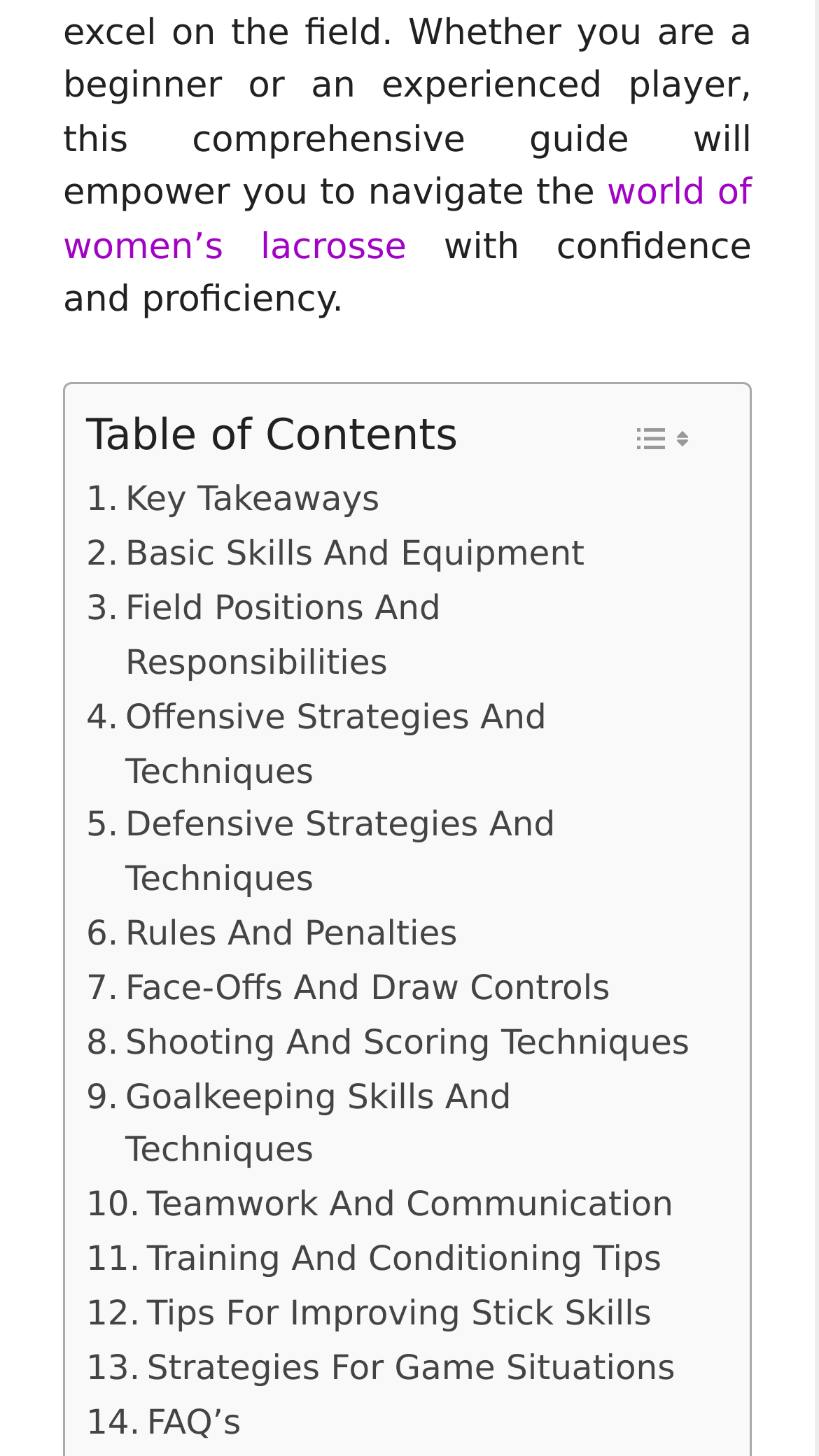Please identify the bounding box coordinates for the region that you need to click to follow this instruction: "Toggle Table of Content".

[0.749, 0.279, 0.864, 0.325]